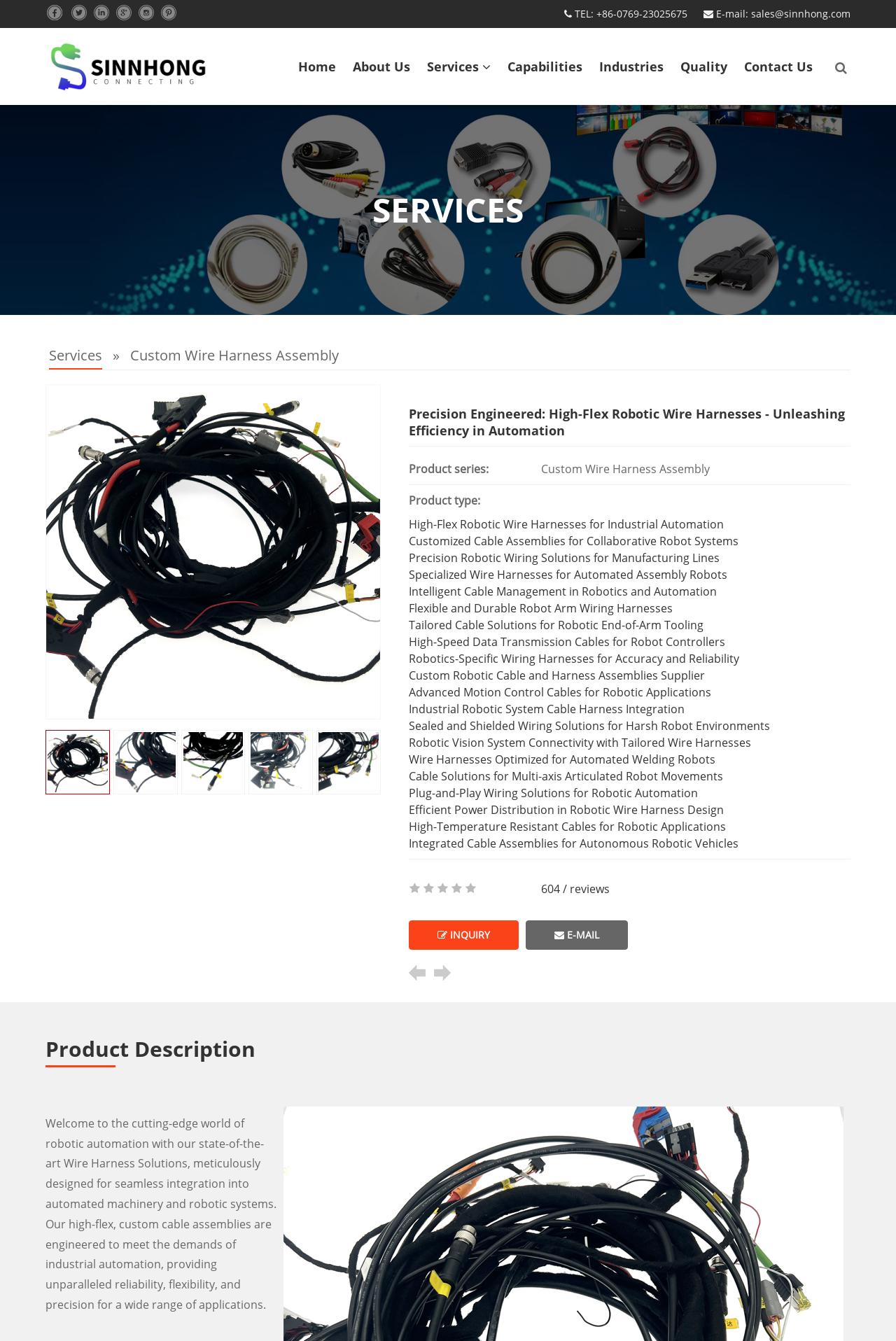How many product types are listed on the webpage?
Based on the content of the image, thoroughly explain and answer the question.

The webpage lists 13 product types, including 'High-Flex Robotic Wire Harnesses for Industrial Automation', 'Customized Cable Assemblies for Collaborative Robot Systems', and 'Precision Robotic Wiring Solutions for Manufacturing Lines', among others.